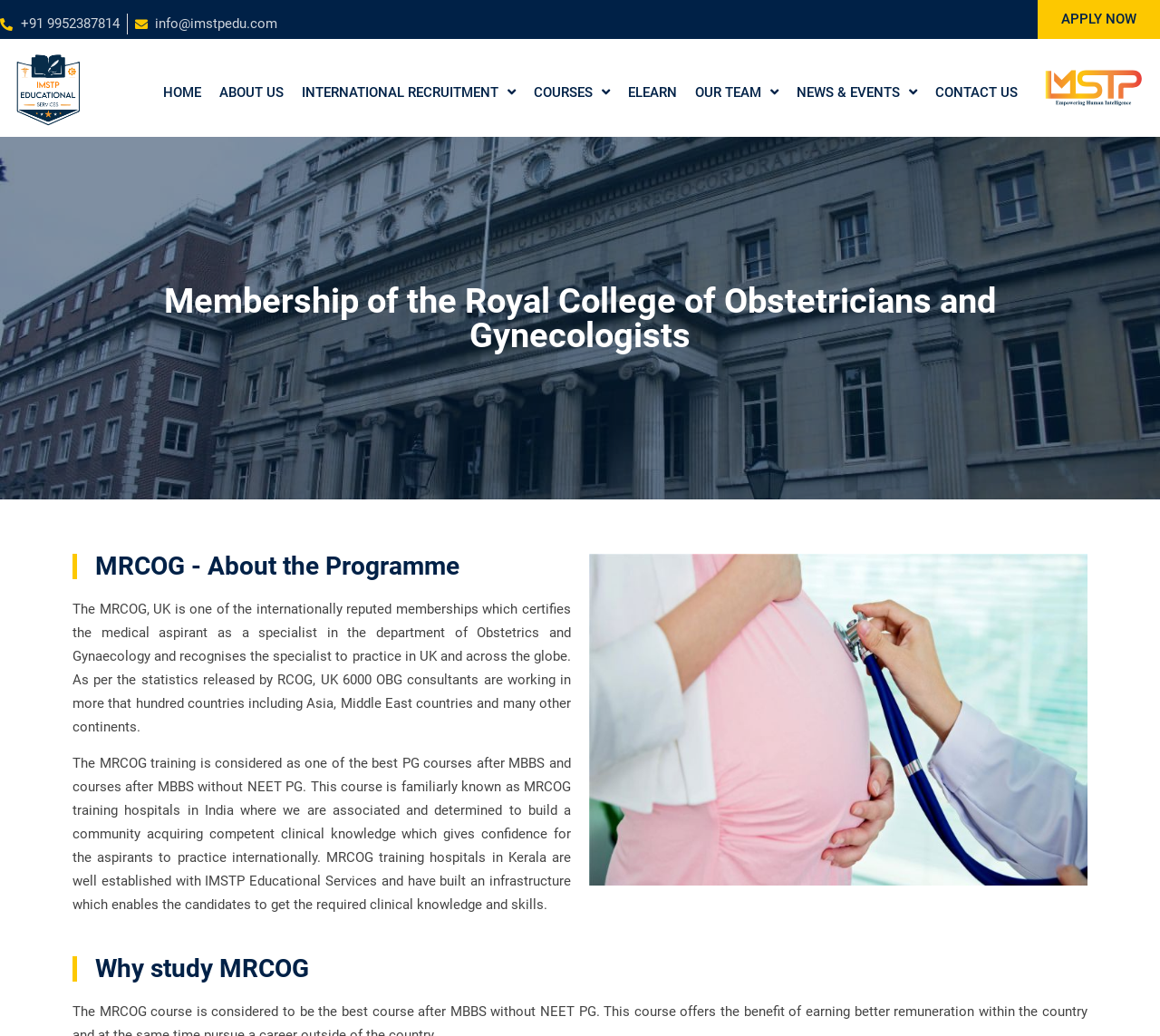Given the webpage screenshot and the description, determine the bounding box coordinates (top-left x, top-left y, bottom-right x, bottom-right y) that define the location of the UI element matching this description: Spotlight

None